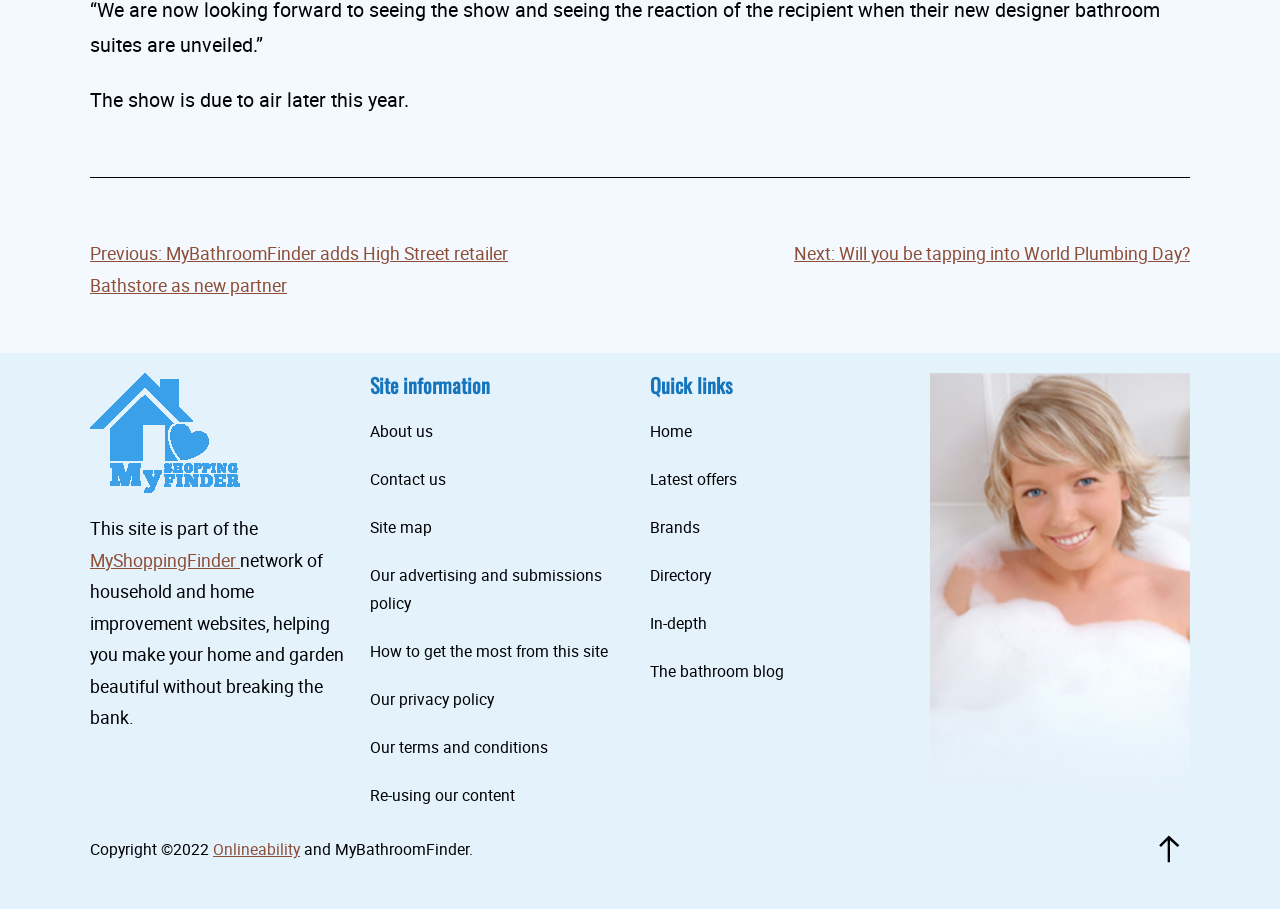Identify the bounding box coordinates of the element that should be clicked to fulfill this task: "Go to the top of the page". The coordinates should be provided as four float numbers between 0 and 1, i.e., [left, top, right, bottom].

[0.895, 0.912, 0.93, 0.956]